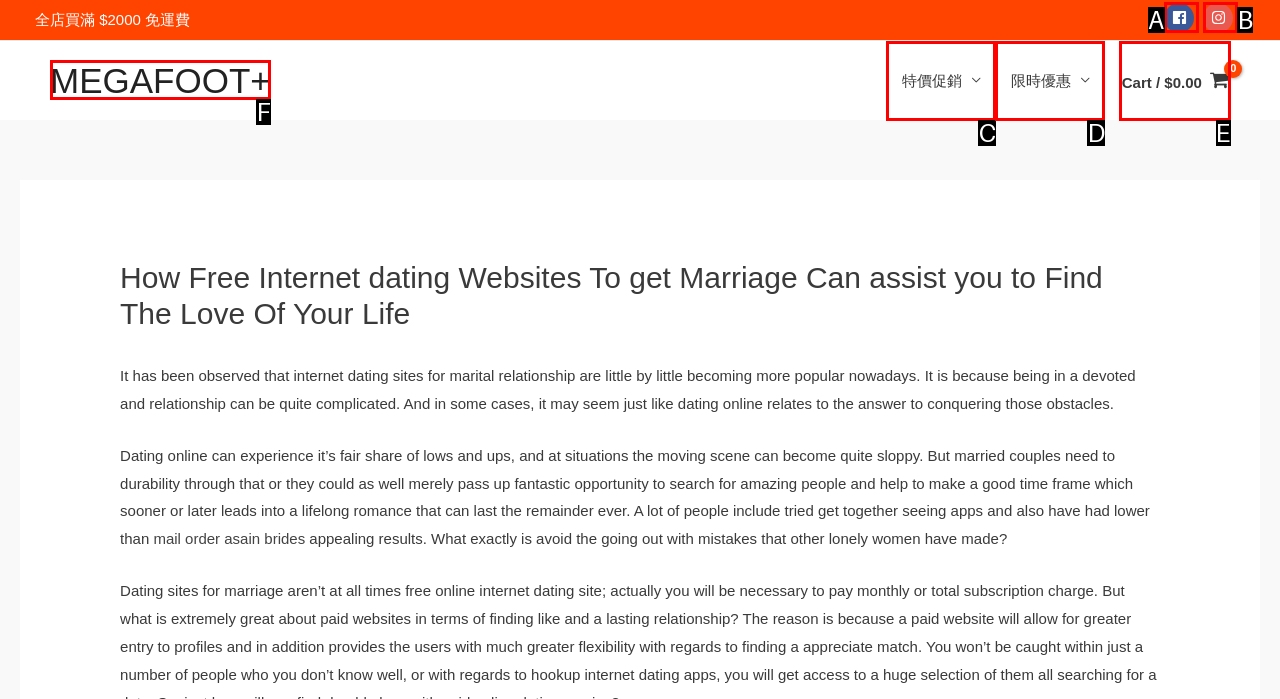Which option corresponds to the following element description: 限時優惠?
Please provide the letter of the correct choice.

D